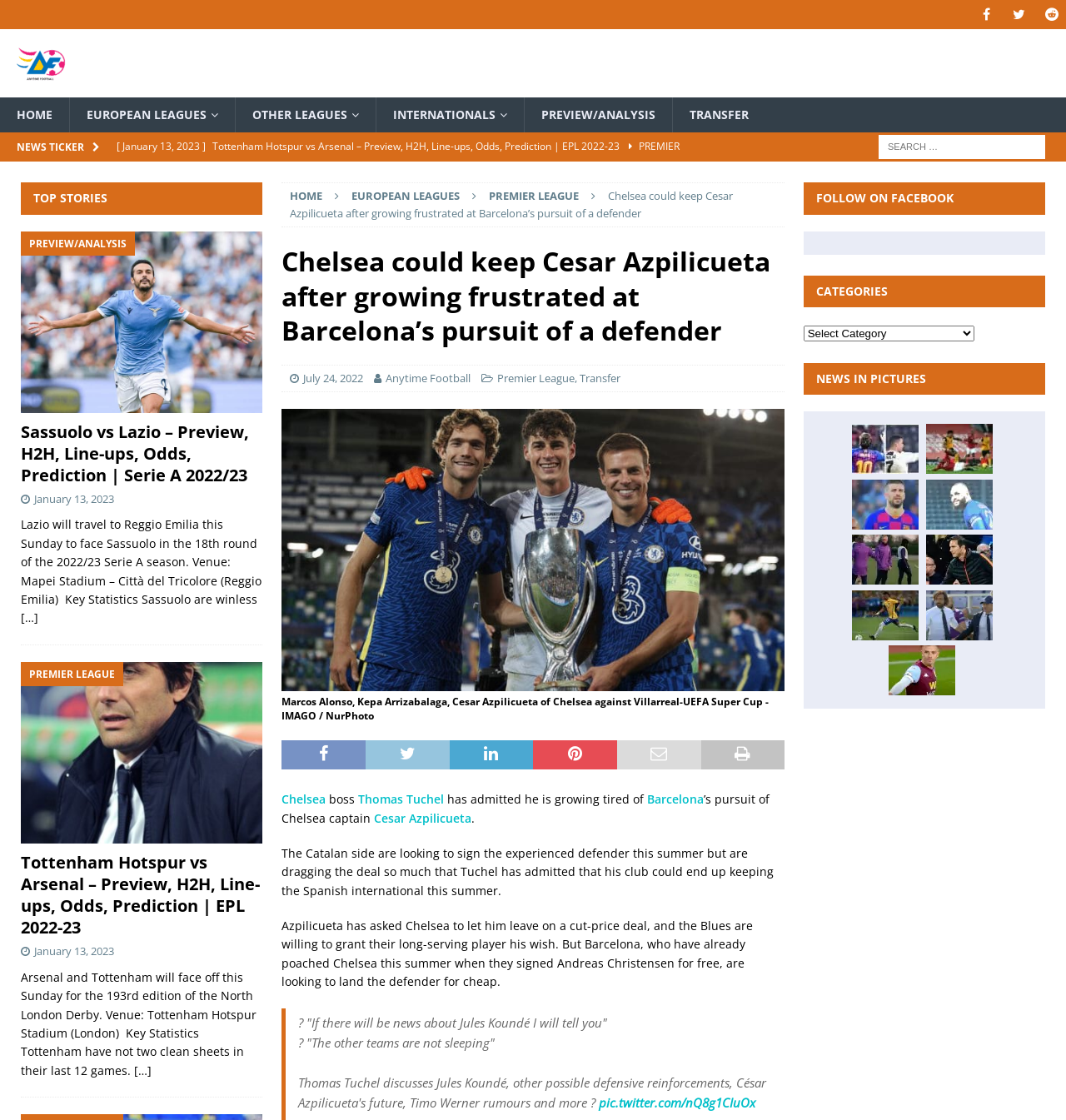How many clean sheets have Tottenham had in their last 12 games?
Answer the question with as much detail as you can, using the image as a reference.

The article mentions that Tottenham have not had two clean sheets in their last 12 games, which implies that they have not had any clean sheets in their last 12 games.